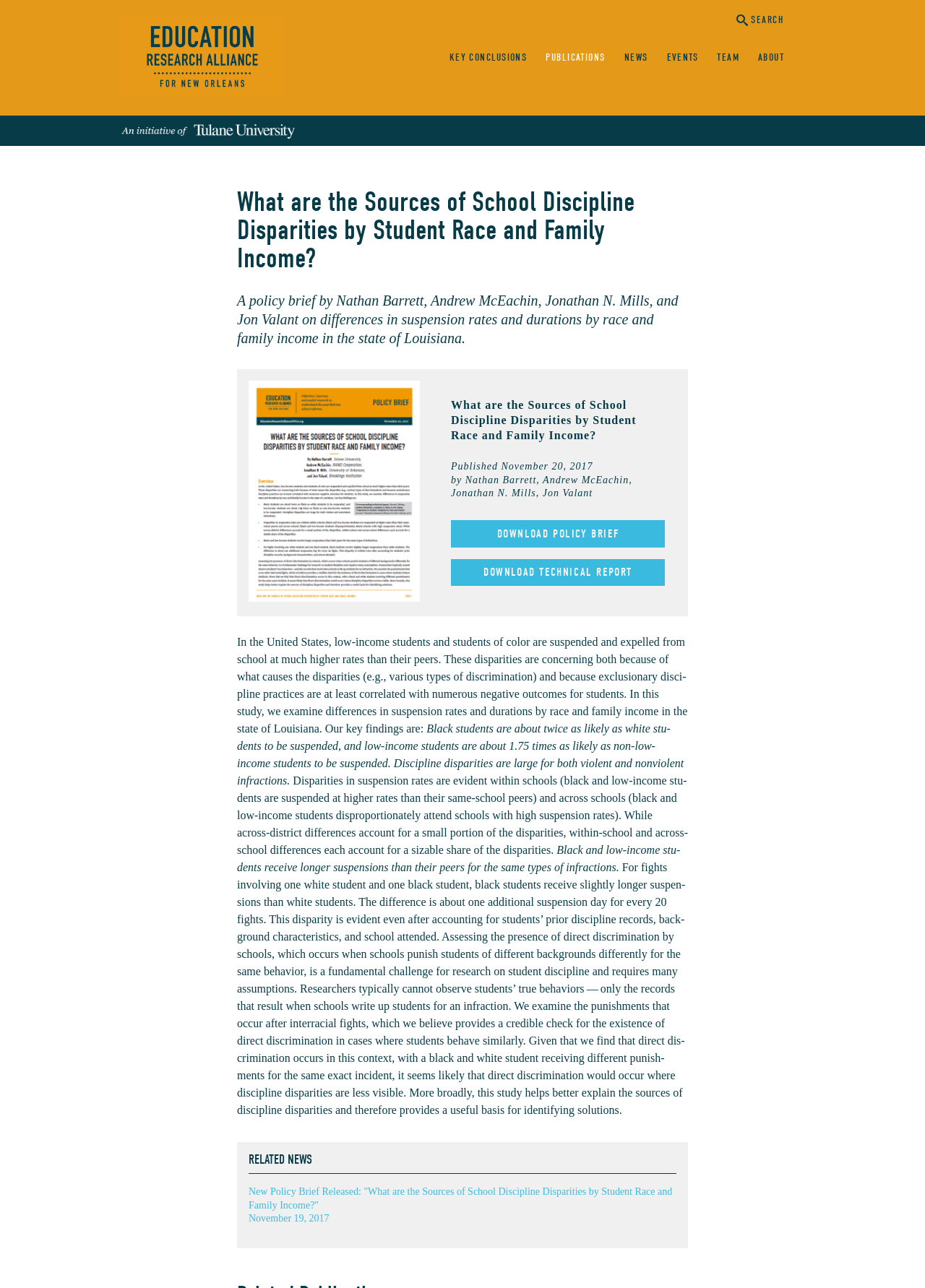Could you provide the bounding box coordinates for the portion of the screen to click to complete this instruction: "View related news"?

[0.269, 0.896, 0.731, 0.912]